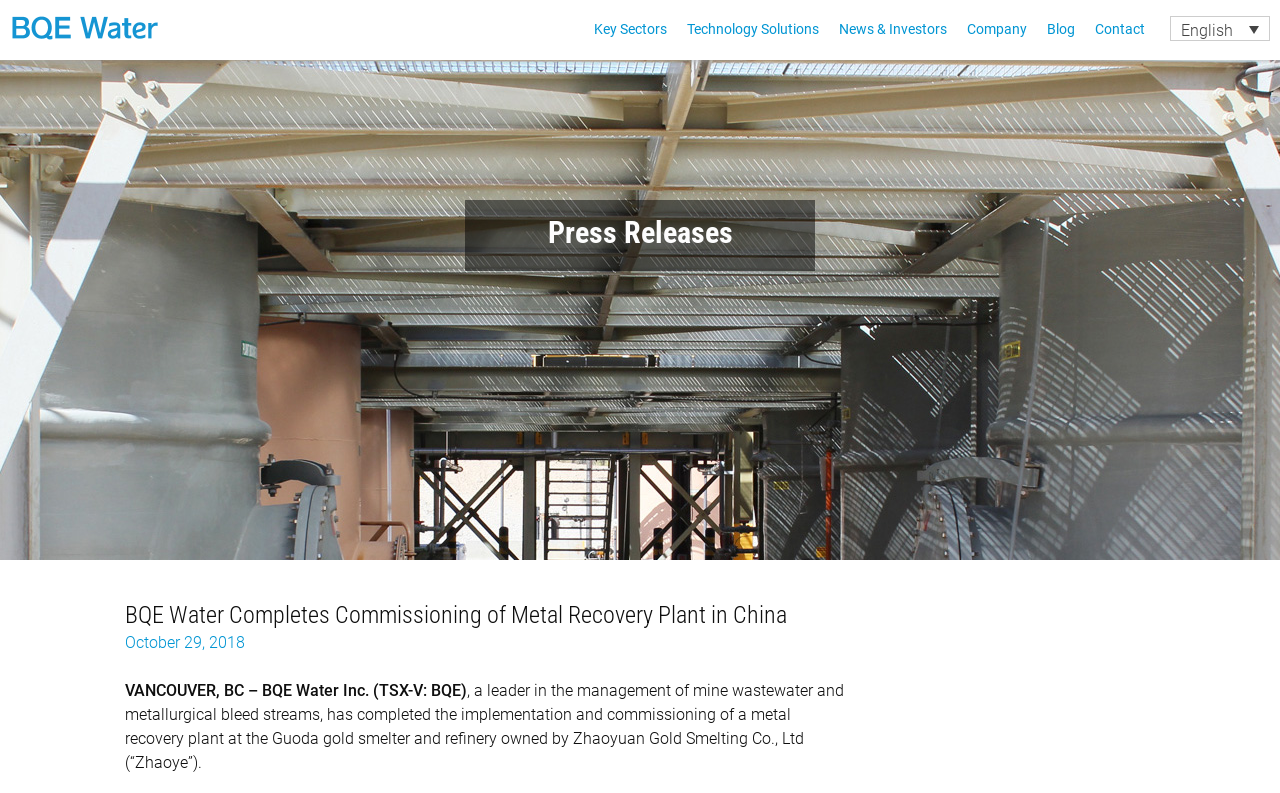What is the name of the company that owns the Guoda gold smelter and refinery?
Please provide a comprehensive answer based on the information in the image.

I found this information in the text 'has completed the implementation and commissioning of a metal recovery plant at the Guoda gold smelter and refinery owned by Zhaoyuan Gold Smelting Co., Ltd' which is a part of the press release article.